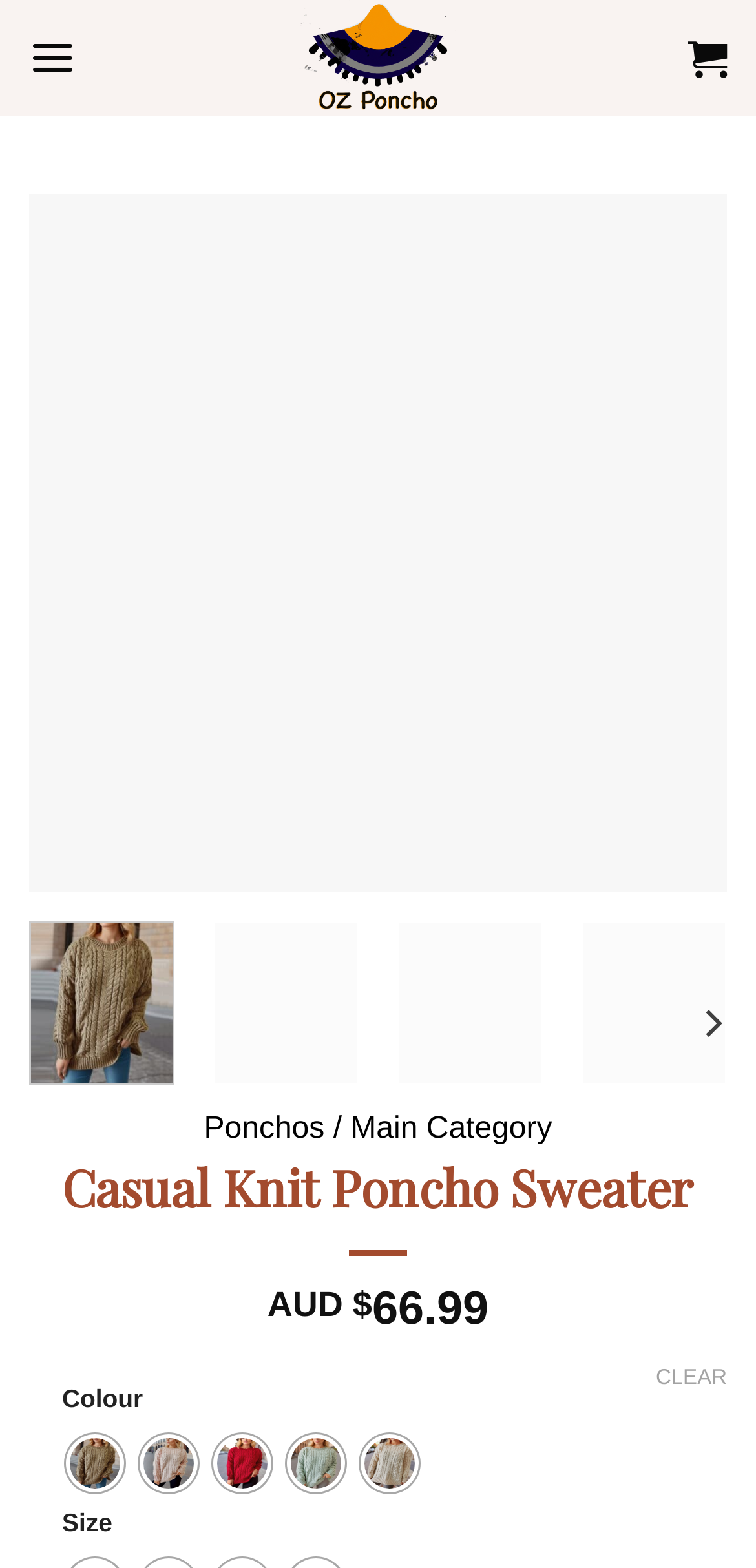What are the available colours for the Casual Knit Poncho Sweater?
Observe the image and answer the question with a one-word or short phrase response.

Khaki, Pink, Burgundy, Light Blue, Apricot